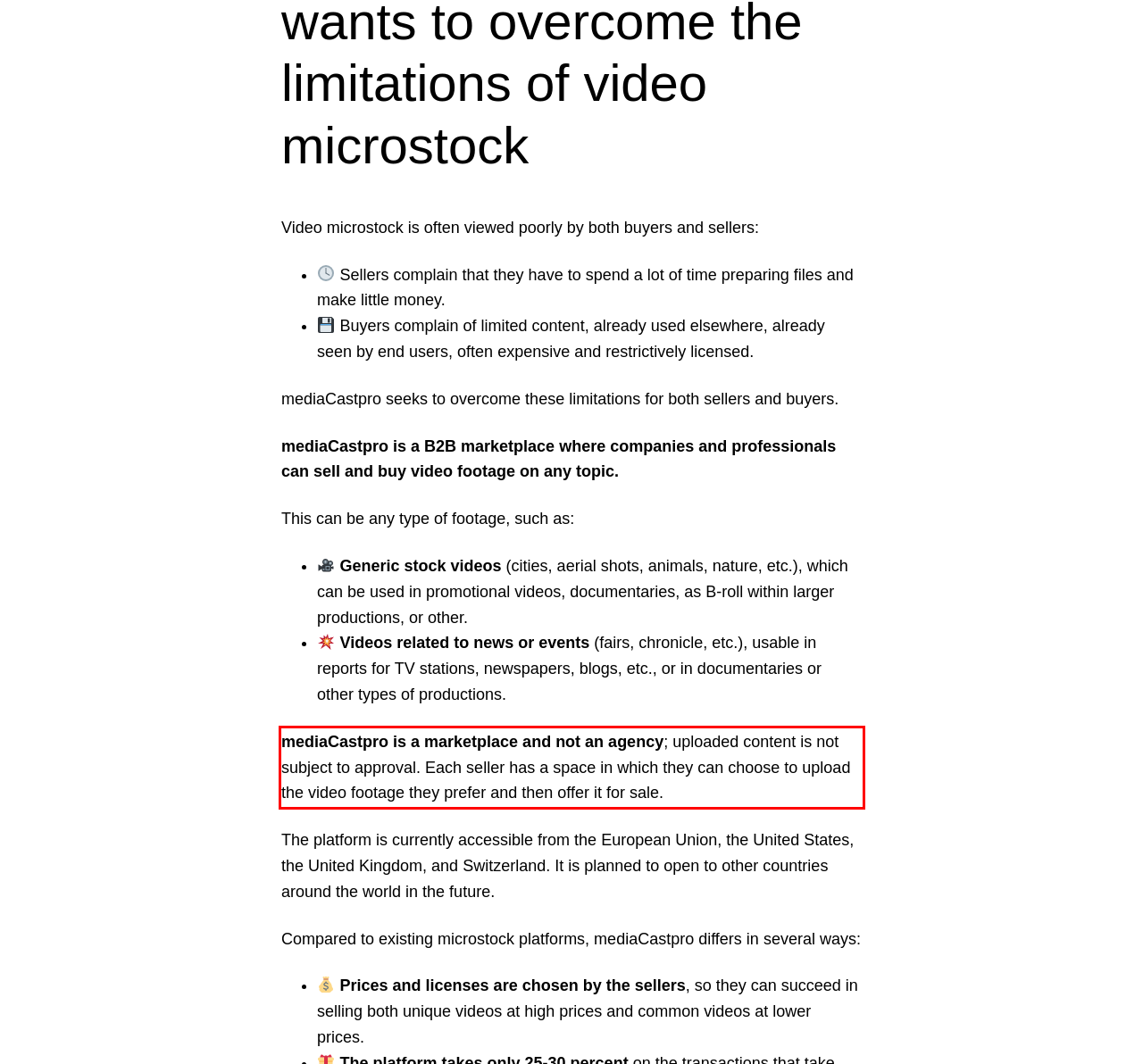Please perform OCR on the text within the red rectangle in the webpage screenshot and return the text content.

mediaCastpro is a marketplace and not an agency; uploaded content is not subject to approval. Each seller has a space in which they can choose to upload the video footage they prefer and then offer it for sale.